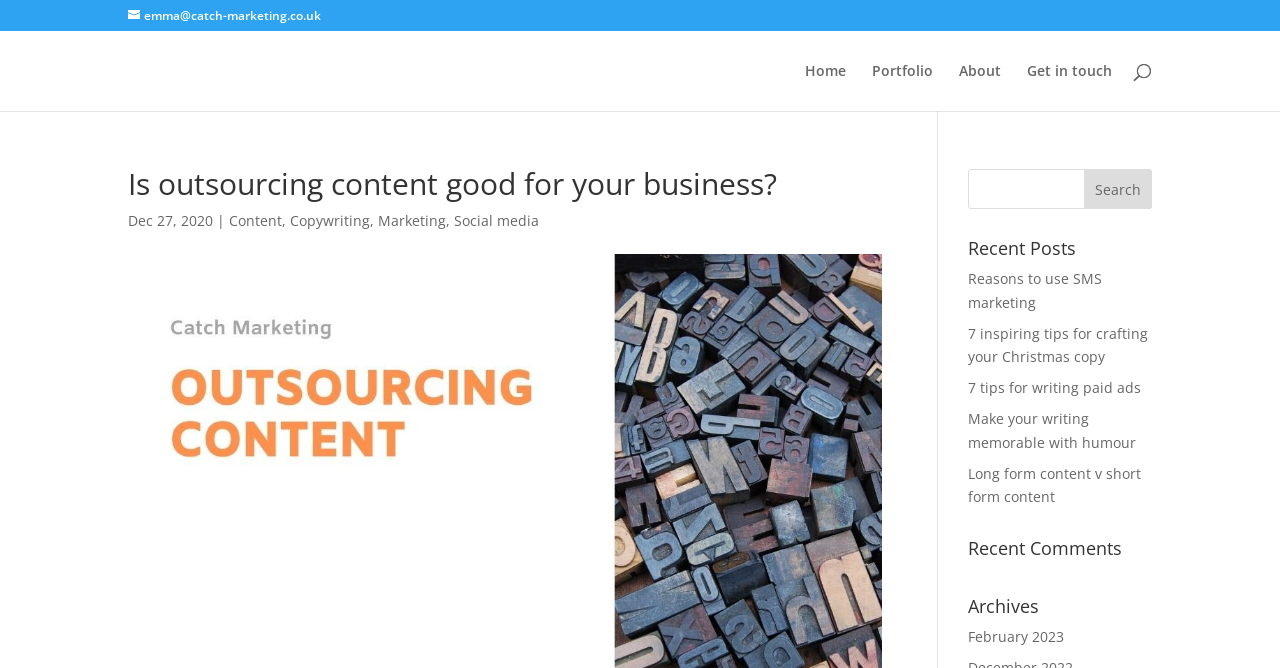Please specify the coordinates of the bounding box for the element that should be clicked to carry out this instruction: "Read about Content". The coordinates must be four float numbers between 0 and 1, formatted as [left, top, right, bottom].

[0.179, 0.316, 0.22, 0.344]